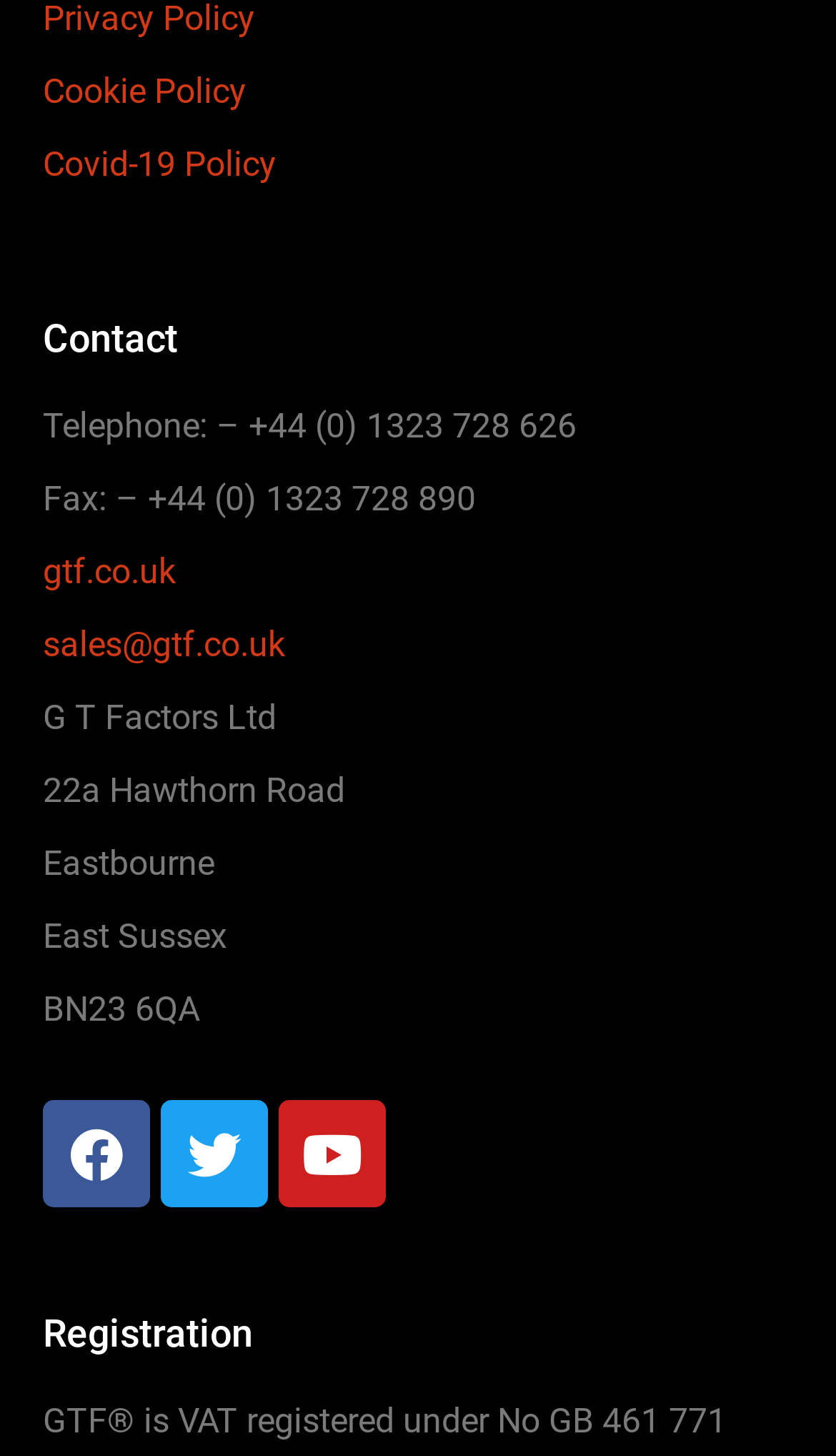Utilize the information from the image to answer the question in detail:
What is the company's fax number?

I found the company's fax number by looking at the 'Contact' section, where it is listed as 'Fax: – +44 (0) 1323 728 890'.